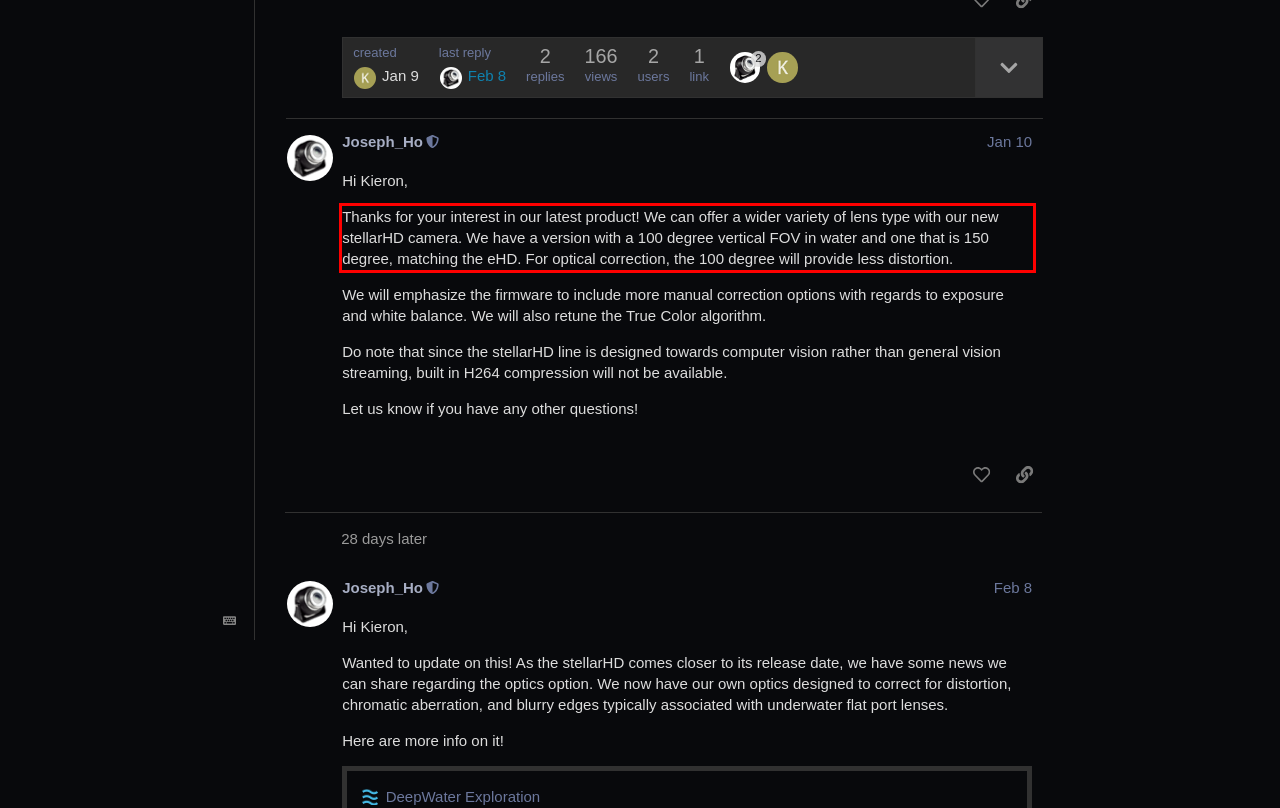You are given a screenshot with a red rectangle. Identify and extract the text within this red bounding box using OCR.

Thanks for your interest in our latest product! We can offer a wider variety of lens type with our new stellarHD camera. We have a version with a 100 degree vertical FOV in water and one that is 150 degree, matching the eHD. For optical correction, the 100 degree will provide less distortion.